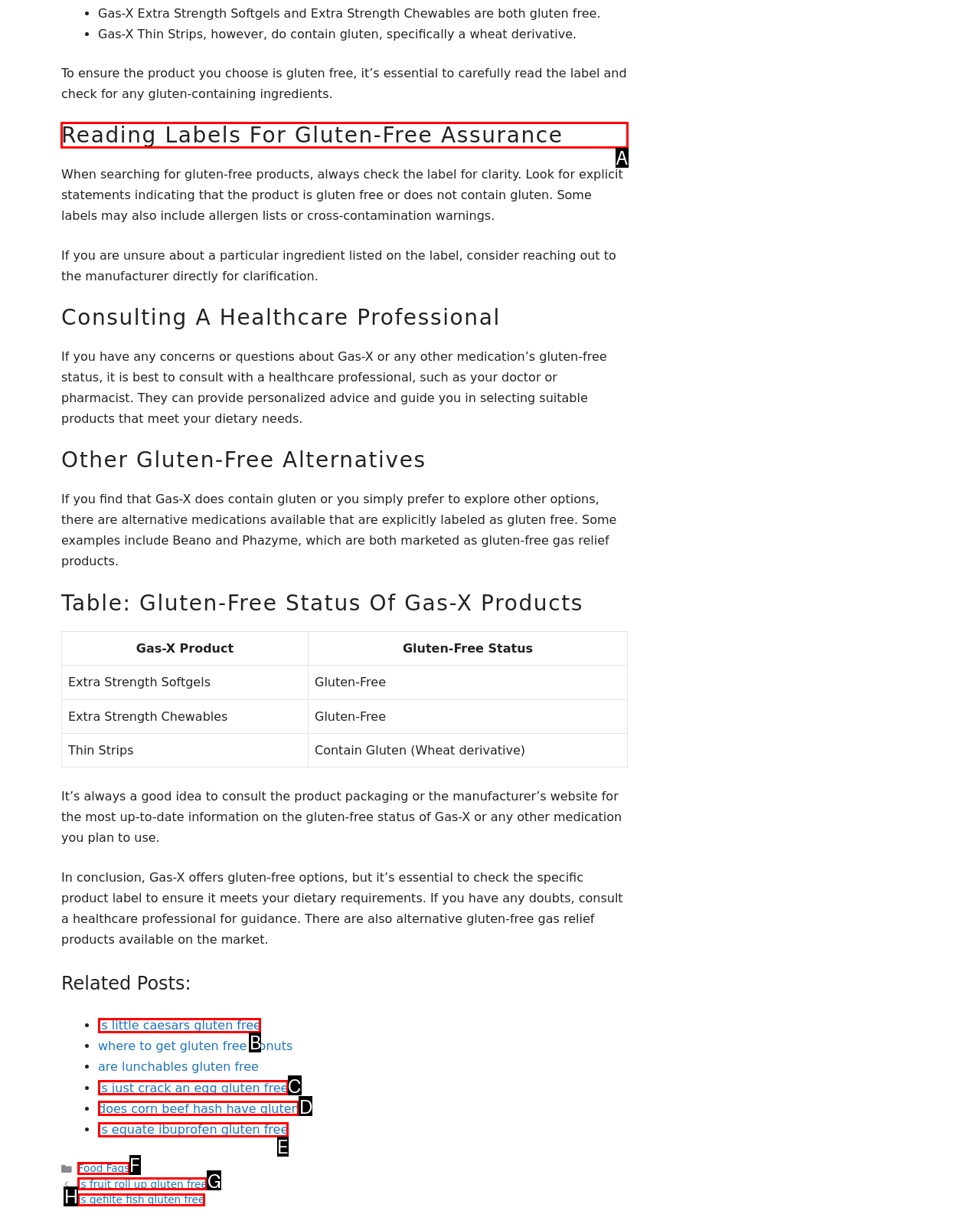Point out which HTML element you should click to fulfill the task: Read the article 'Reading Labels For Gluten-Free Assurance'.
Provide the option's letter from the given choices.

A